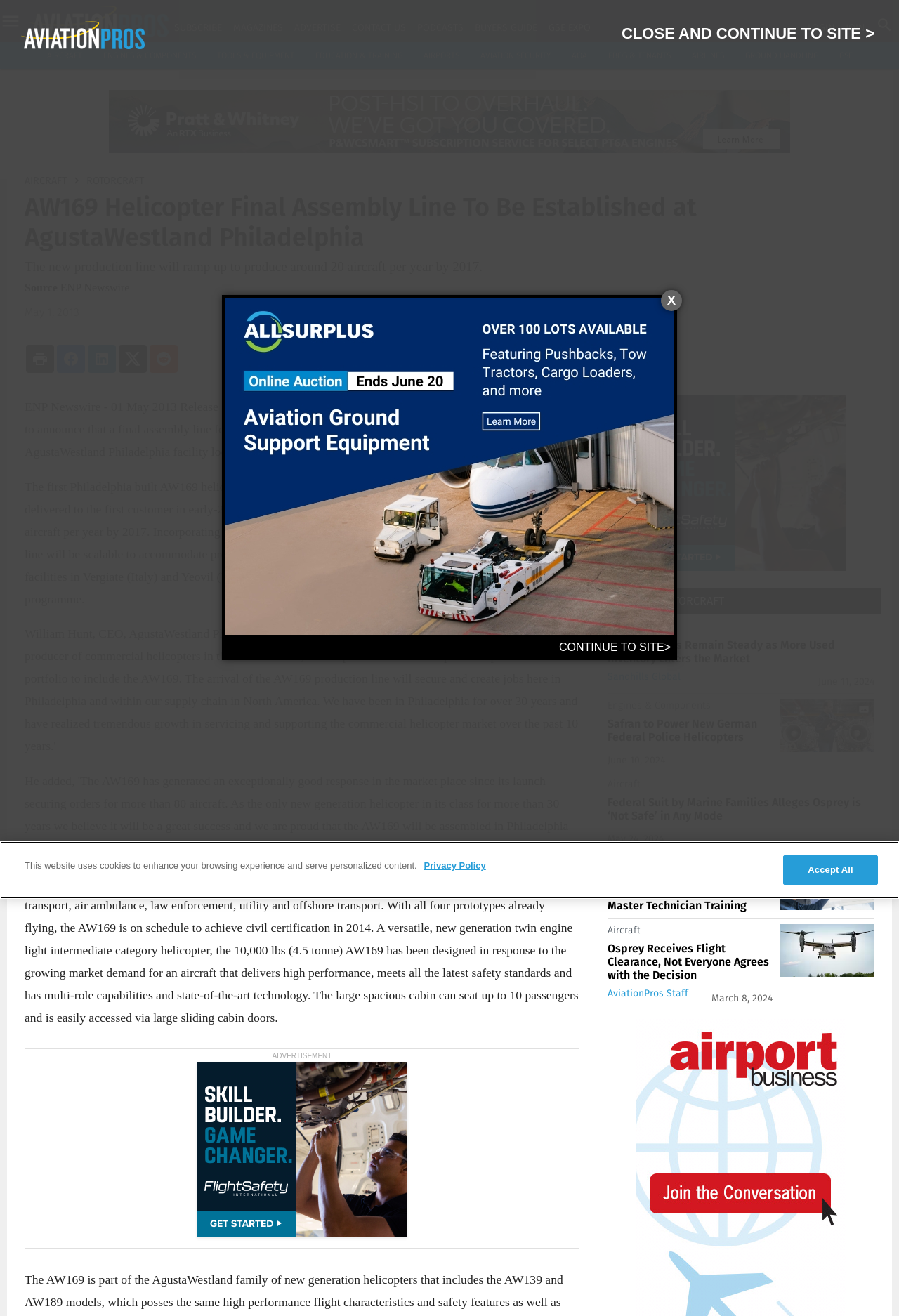Respond to the question below with a single word or phrase: How many passengers can the AW169 helicopter seat?

up to 10